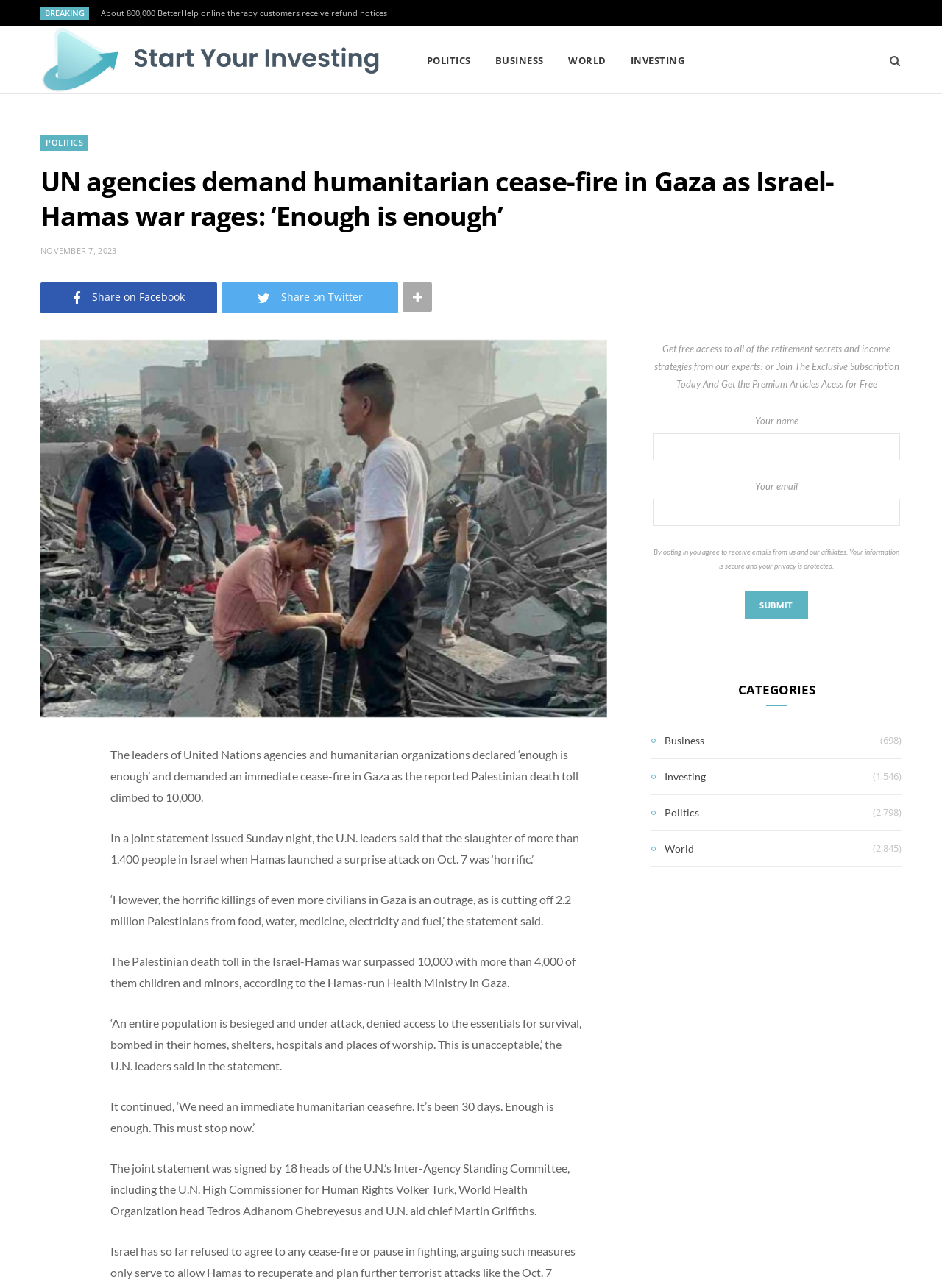What is the main title displayed on this webpage?

UN agencies demand humanitarian cease-fire in Gaza as Israel-Hamas war rages: ‘Enough is enough’